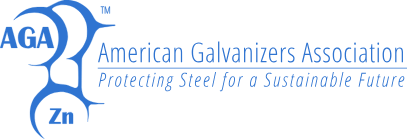Provide your answer in a single word or phrase: 
What is the color of the font used in the logo?

Blue